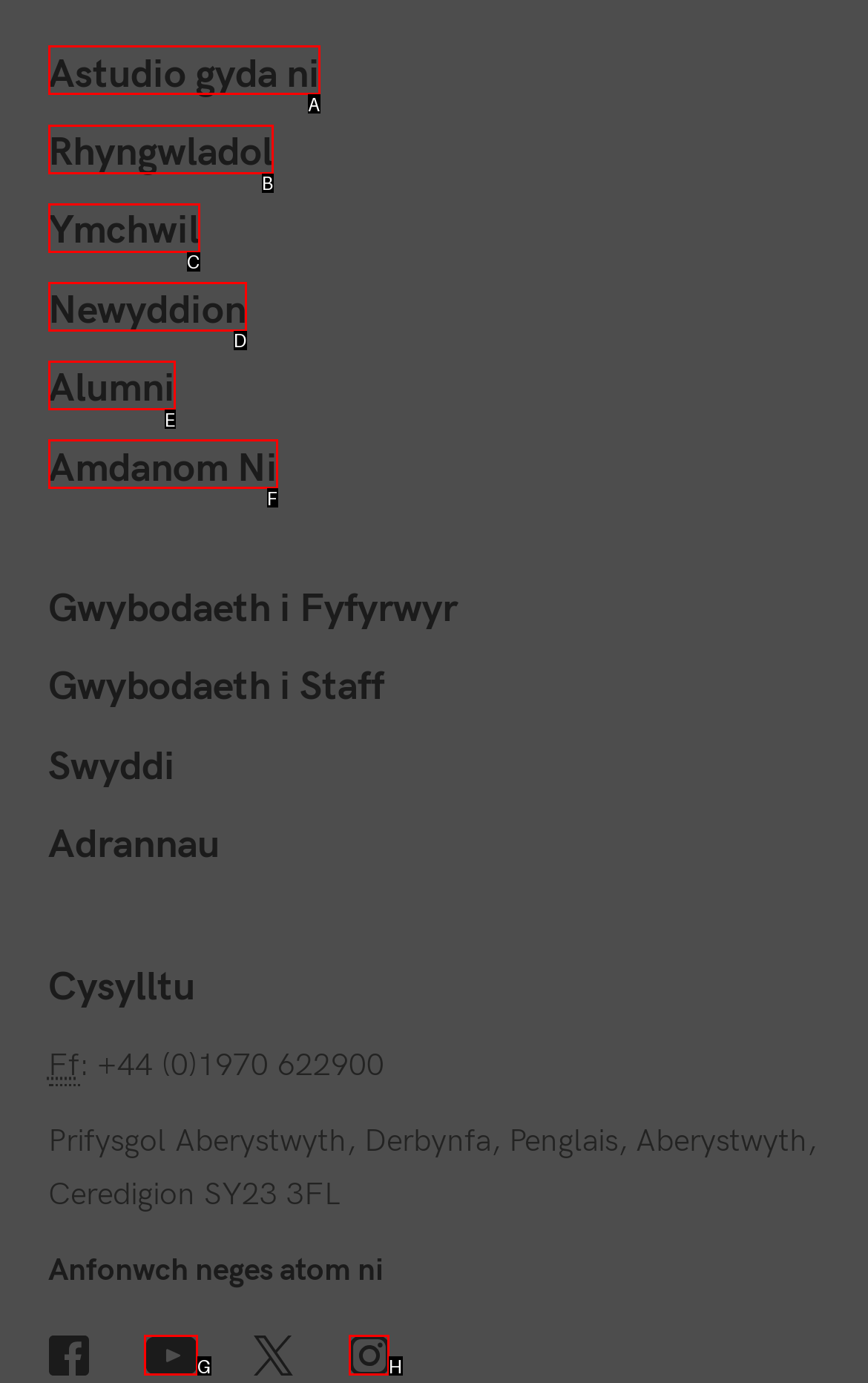Which option best describes: Running in Production
Respond with the letter of the appropriate choice.

None